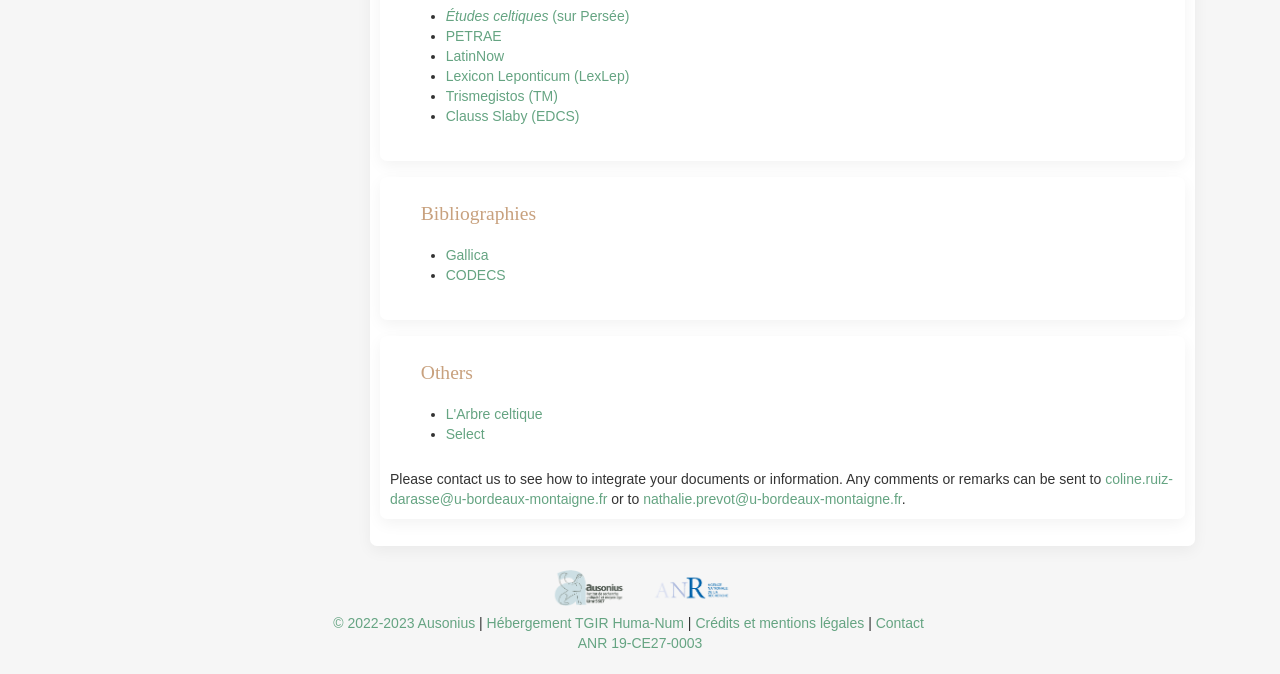What is the name of the institute with a logo on the webpage?
Using the information presented in the image, please offer a detailed response to the question.

I found the answer by looking at the bottom of the webpage, where I saw a logo with the text 'Ausonius Institute' next to it.